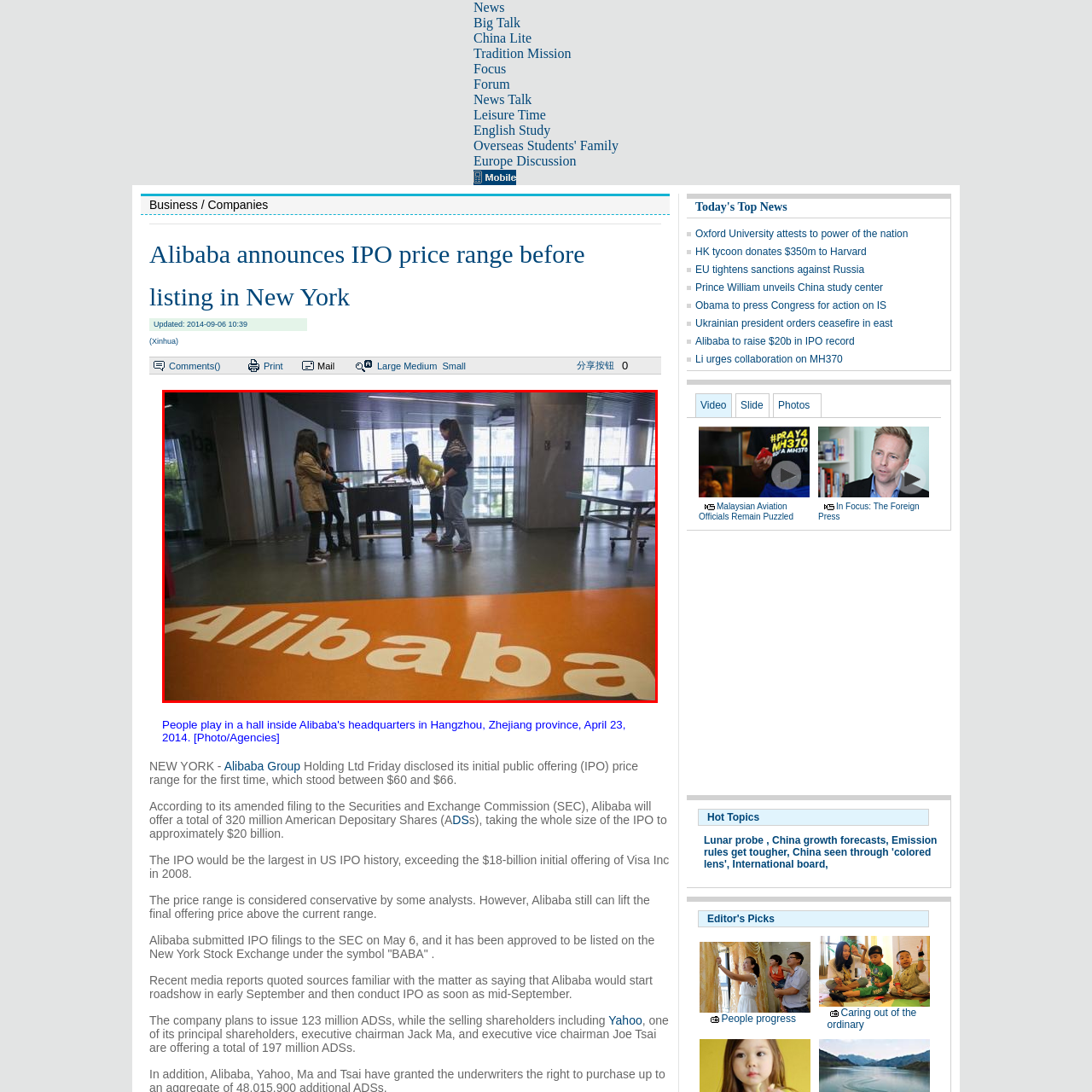Describe in detail the image that is highlighted by the red bounding box.

In this engaging scene at Alibaba's headquarters in Hangzhou, Zhejiang province, four young women are immersed in a friendly game at a foosball table, surrounded by a modern and vibrant atmosphere. The floor features the prominent "Alibaba" logo in bold white lettering on an orange backdrop, symbolizing the company's identity and culture. Large windows provide a glimpse of the exterior, enhancing the spacious and contemporary feel of the interior design. This image captures the spirit of collaboration and leisure that characterizes the work environment at one of the world's leading tech companies.